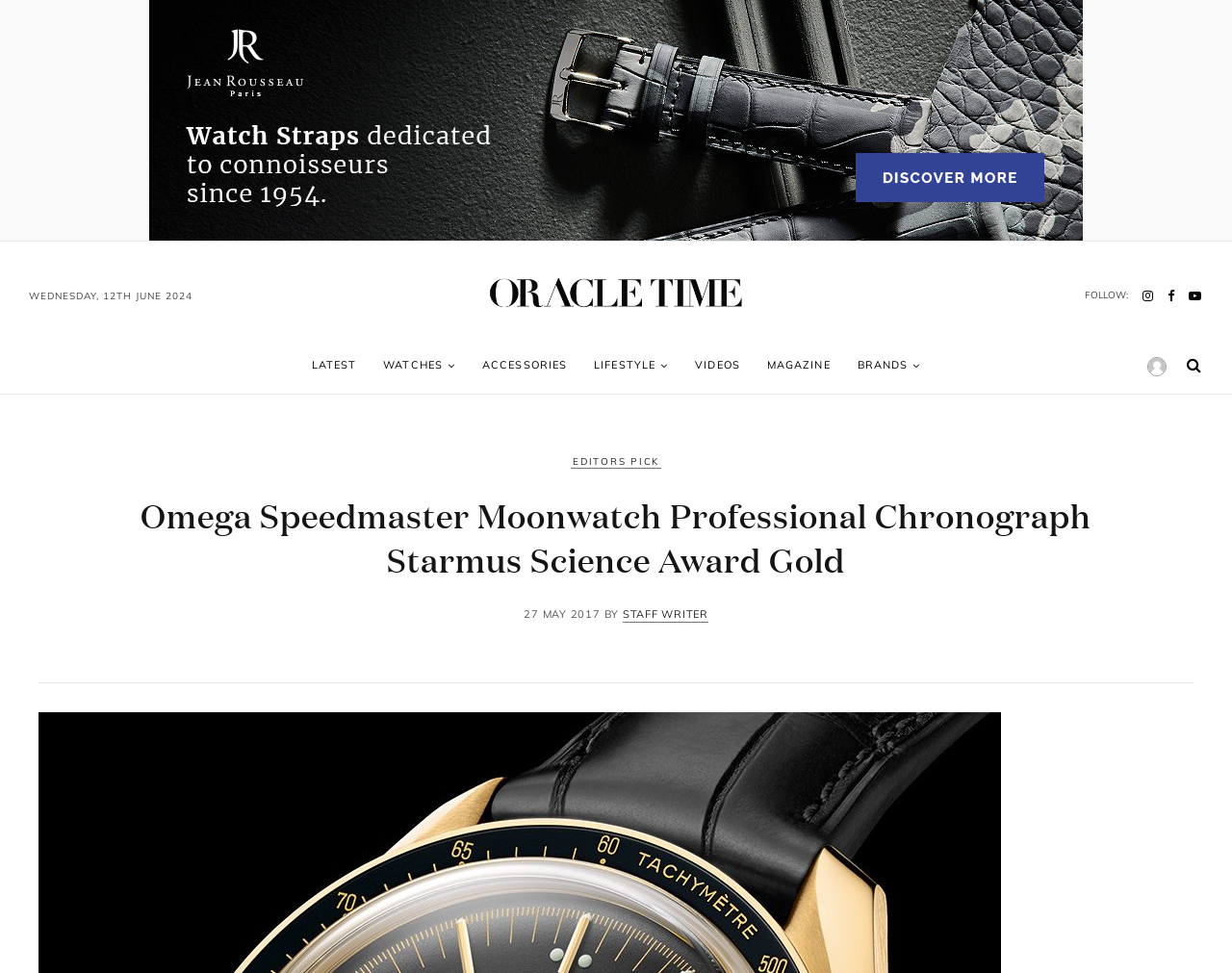Write an exhaustive caption that covers the webpage's main aspects.

The webpage appears to be an article about Omega watches, specifically the Omega Speedmaster Moonwatch Professional Chronograph Starmus Science Award Gold. At the top of the page, there is a link to "Jean Rousseau - Discover More" with an accompanying image, positioned near the top-left corner. Below this, there is a date "WEDNESDAY, 12TH JUNE 2024" displayed prominently.

To the right of the date, there is a link to "Oracle Time" with an image, and further to the right, there is a "FOLLOW:" label with three social media links represented by icons. 

In the middle section of the page, there are several links to different categories, including "LATEST", "WATCHES", "ACCESSORIES", "LIFESTYLE", "VIDEOS", "MAGAZINE", and "BRANDS", arranged horizontally. 

Below these links, there is a login button with an accompanying image, positioned near the top-right corner. 

The main content of the page is an article with a heading "Omega Speedmaster Moonwatch Professional Chronograph Starmus Science Award Gold", which is centered on the page. The article appears to have been published on "27 MAY 2017" and was written by a "STAFF WRITER".